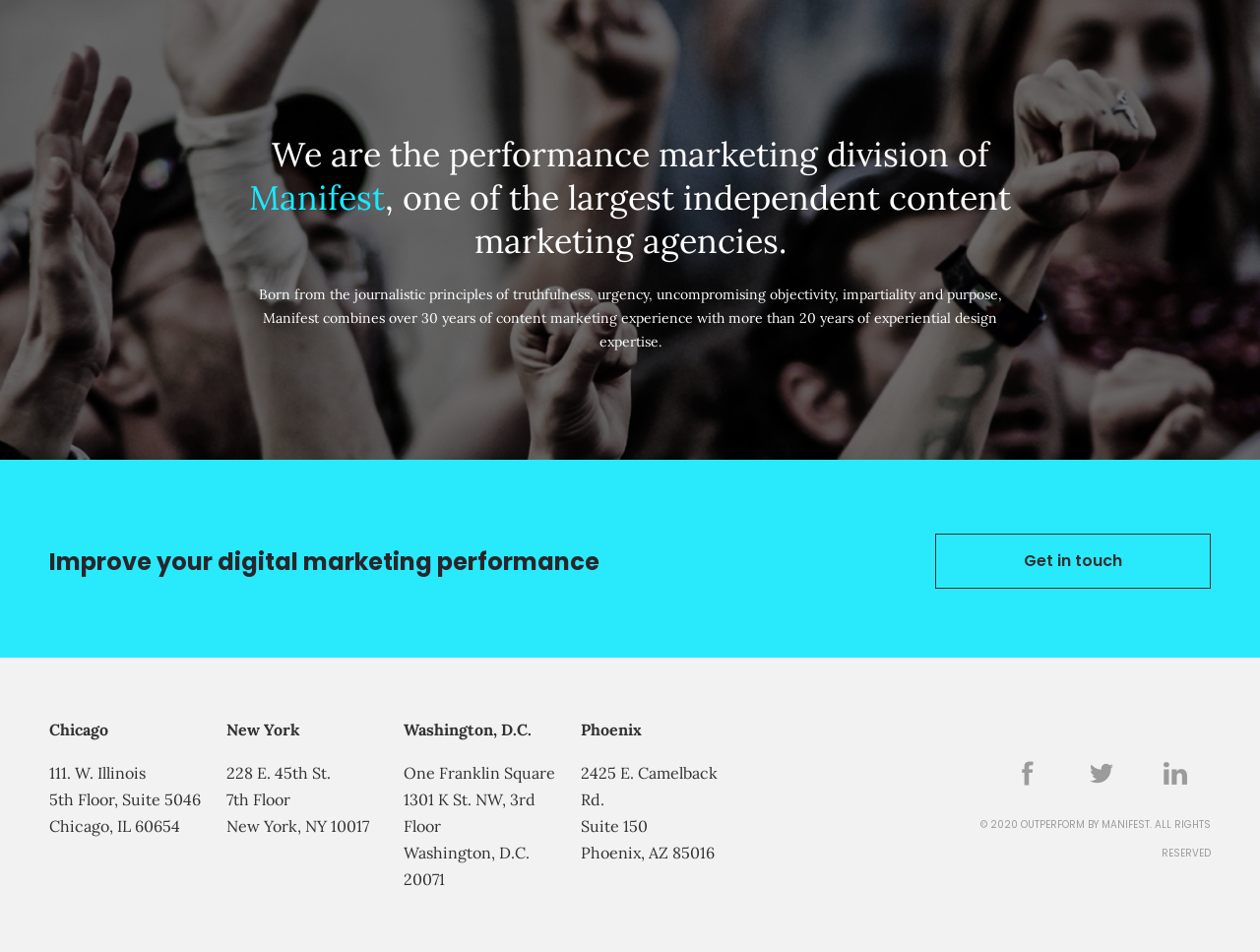Respond concisely with one word or phrase to the following query:
What year was the company established?

2020